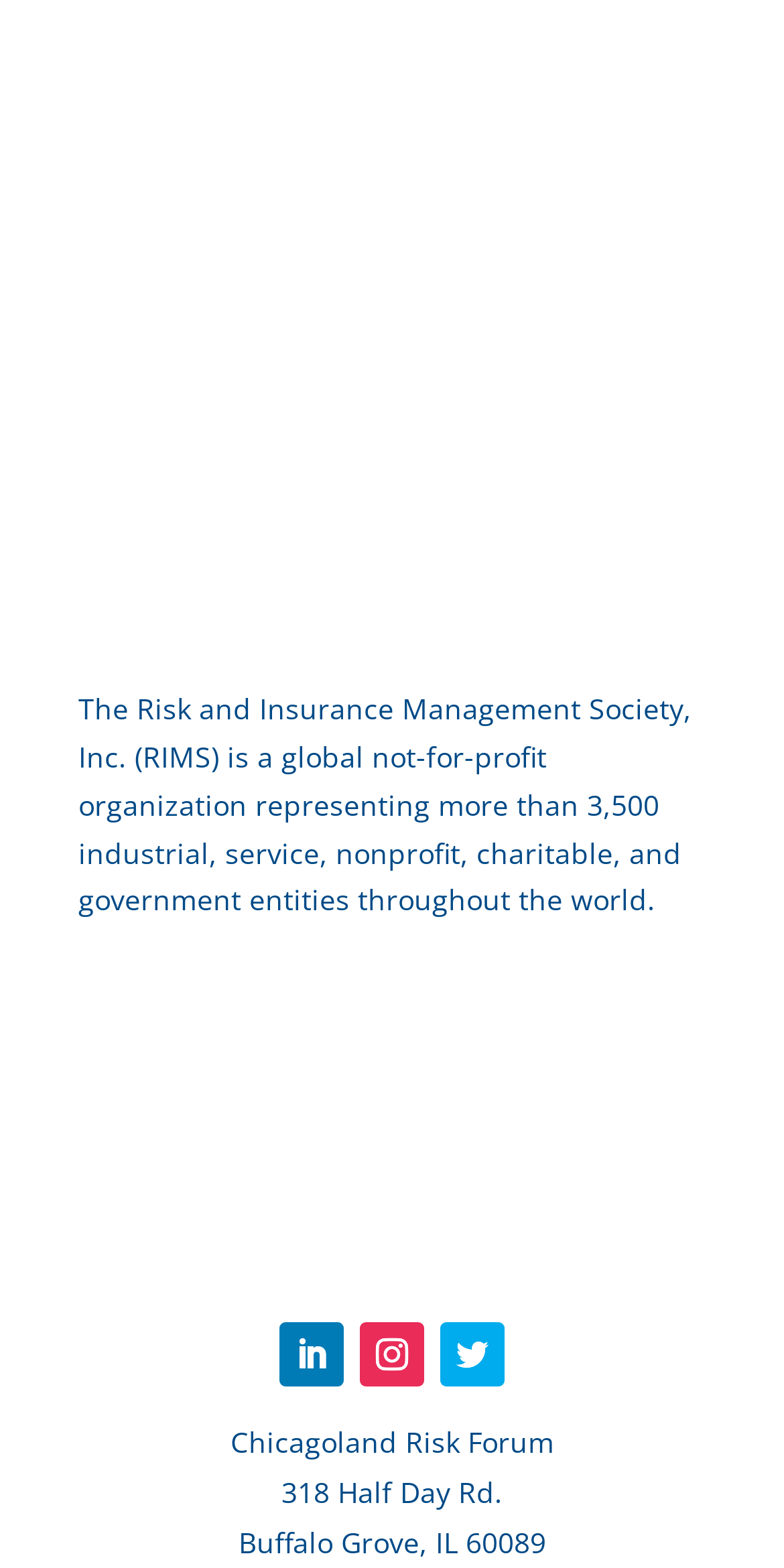How many social media links are there?
Using the details shown in the screenshot, provide a comprehensive answer to the question.

There are three social media links located at the bottom of the webpage, represented by the link elements with icons, which can be identified by their bounding box coordinates and OCR text.